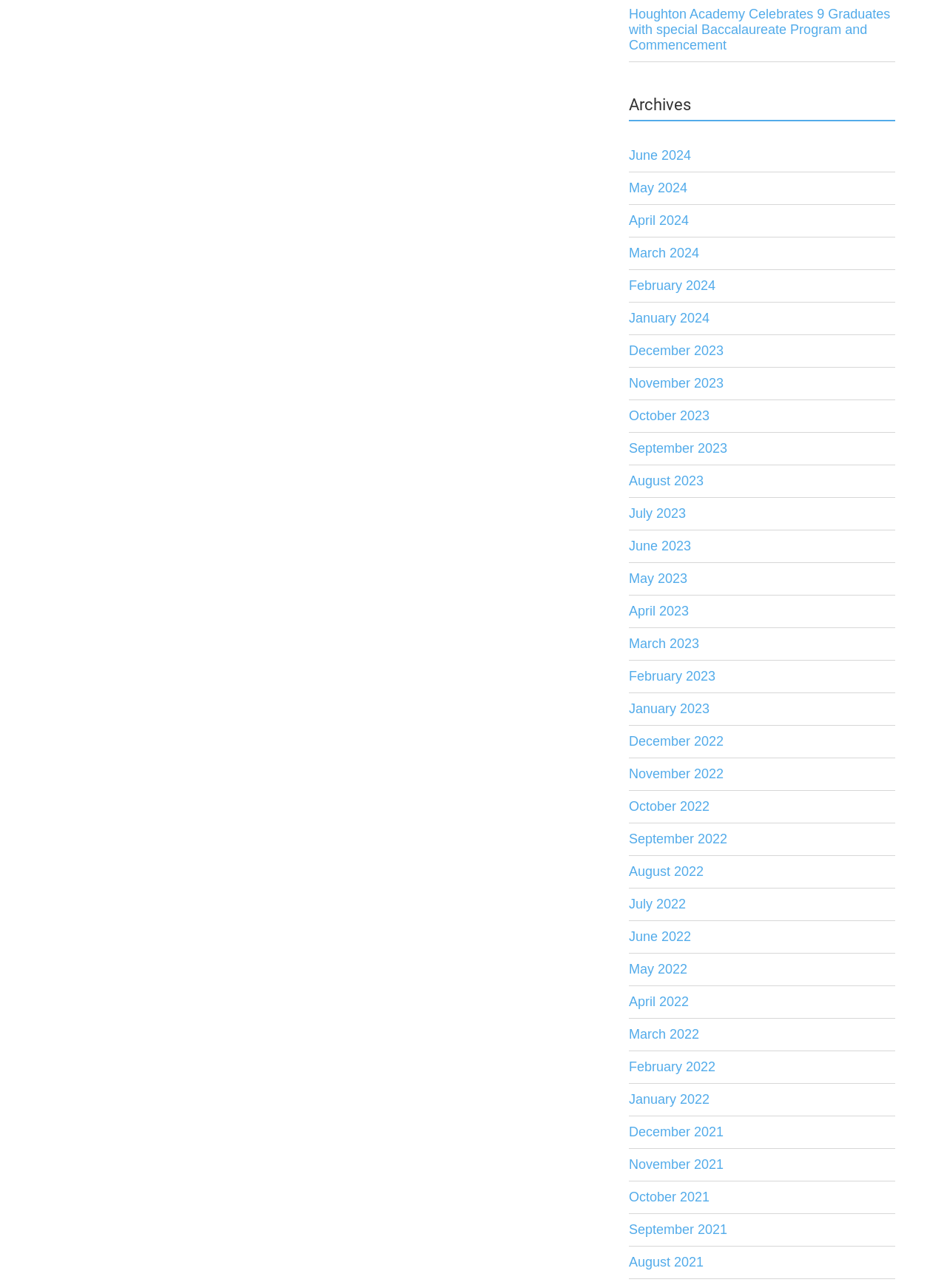What is the latest month and year available in the archives?
Answer with a single word or phrase, using the screenshot for reference.

June 2024